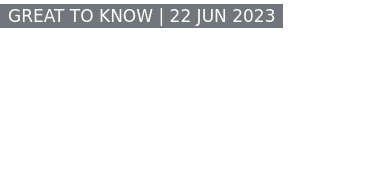What is the date mentioned in the header? Please answer the question using a single word or phrase based on the image.

June 22, 2023